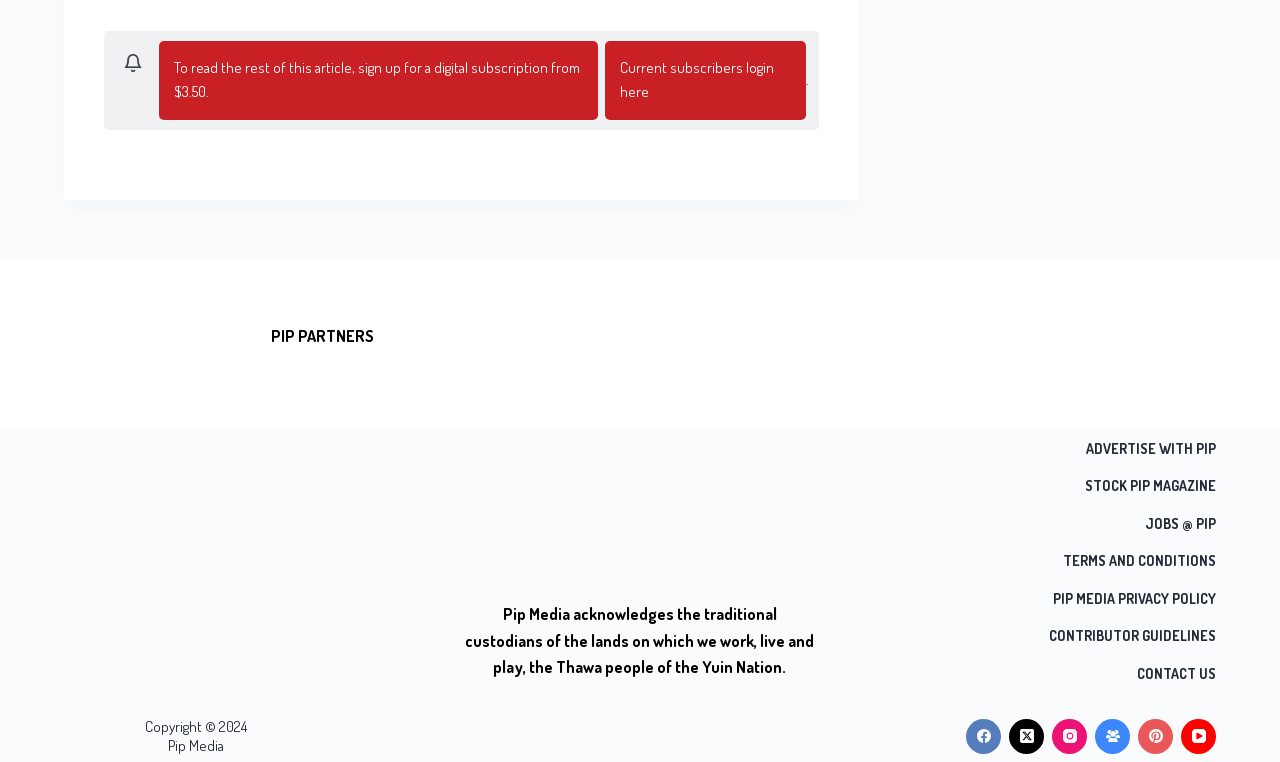What is the purpose of the link 'To read the rest of this article, sign up for a digital subscription from $3.50.'?
Using the details shown in the screenshot, provide a comprehensive answer to the question.

I inferred the purpose of the link by reading its text, which suggests that clicking on it will allow users to sign up for a digital subscription to access the rest of the article.